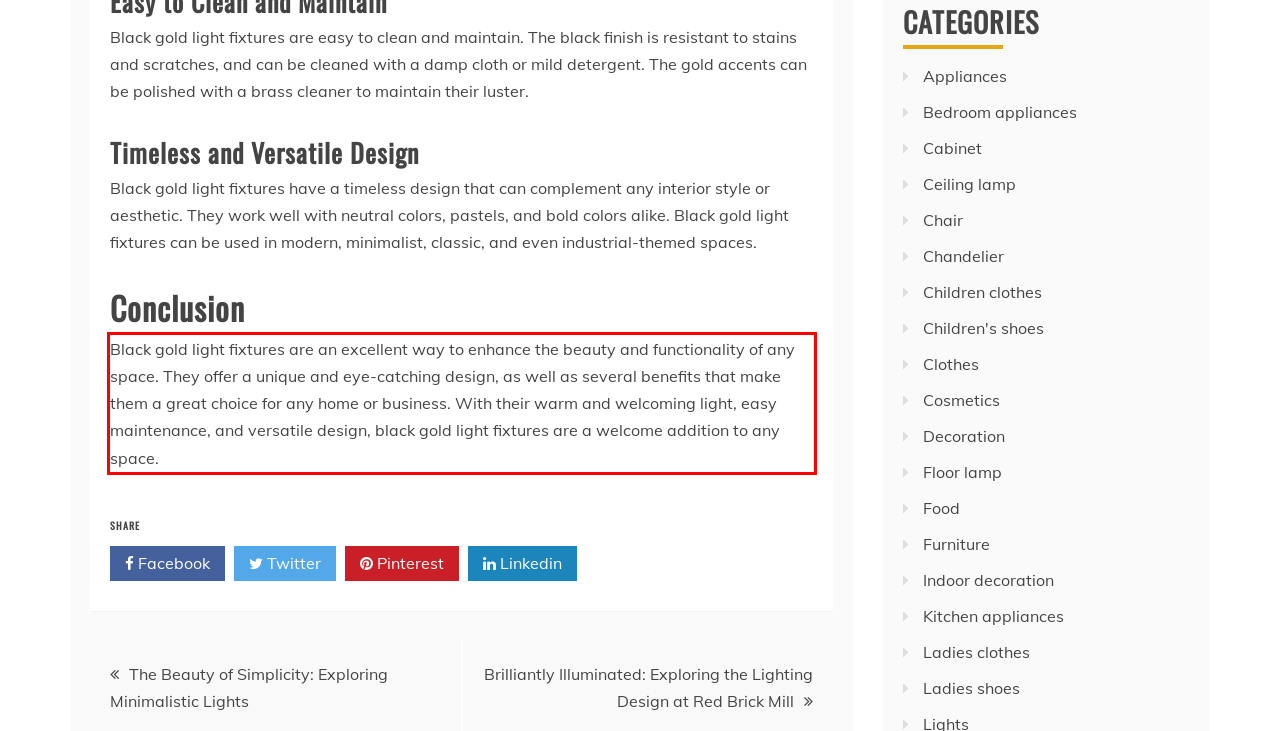Within the provided webpage screenshot, find the red rectangle bounding box and perform OCR to obtain the text content.

Black gold light fixtures are an excellent way to enhance the beauty and functionality of any space. They offer a unique and eye-catching design, as well as several benefits that make them a great choice for any home or business. With their warm and welcoming light, easy maintenance, and versatile design, black gold light fixtures are a welcome addition to any space.